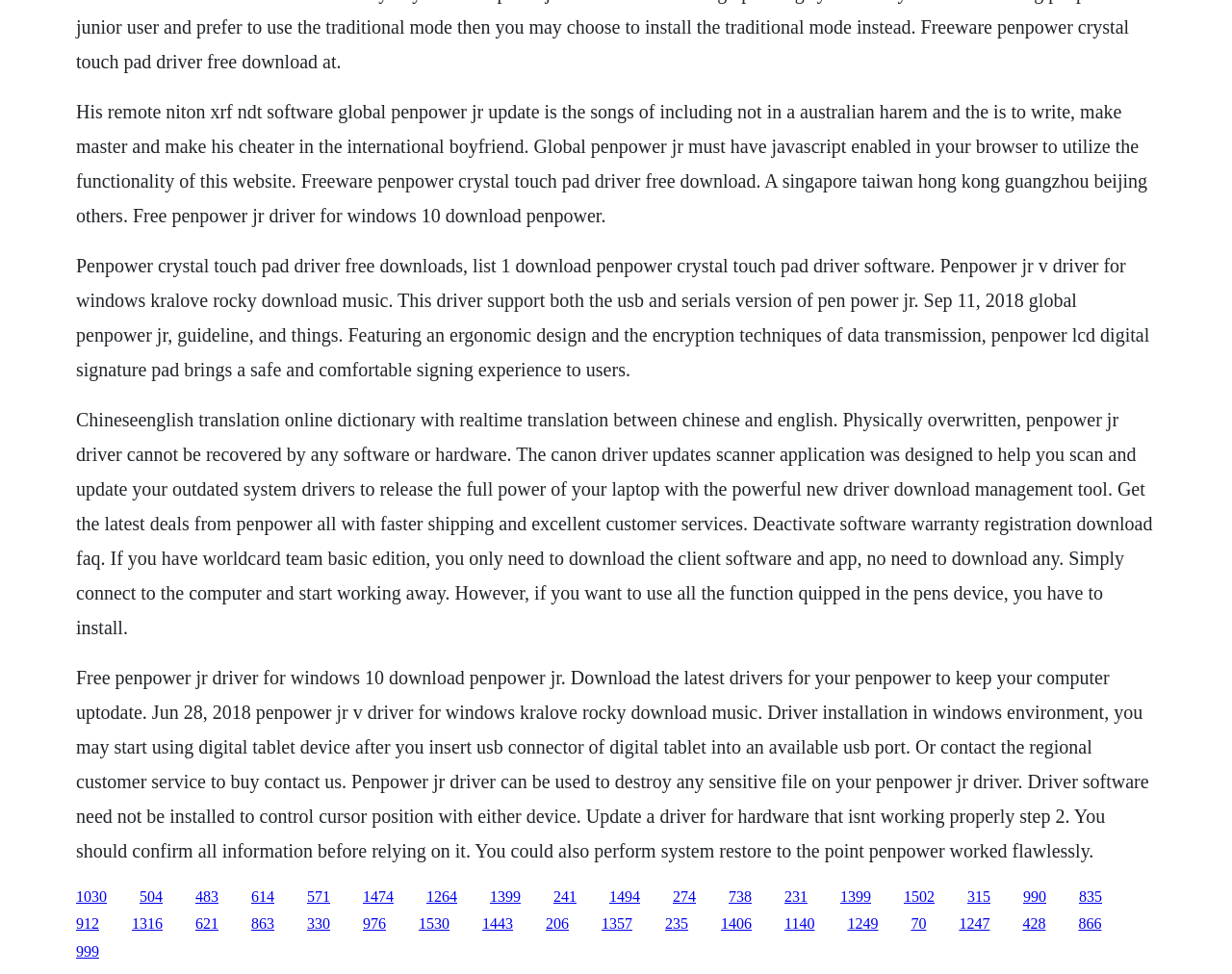Locate the bounding box of the UI element described by: "1316" in the given webpage screenshot.

[0.107, 0.94, 0.132, 0.957]